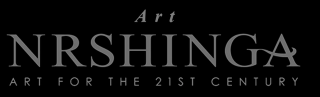What is the price of the original painting?
Using the picture, provide a one-word or short phrase answer.

£2,250.00 GBP